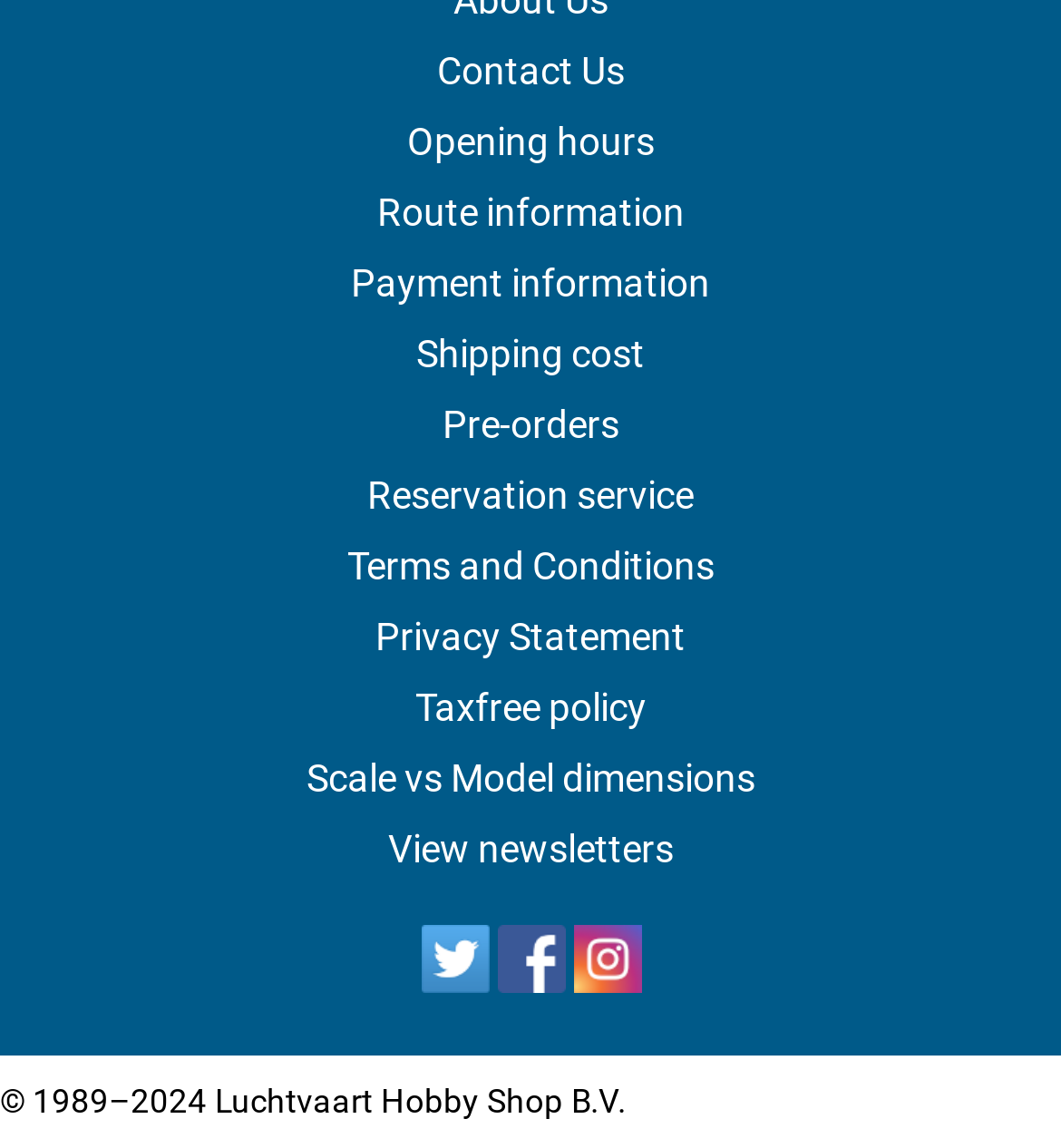Determine the bounding box for the described UI element: "Terms and Conditions".

[0.327, 0.473, 0.673, 0.511]